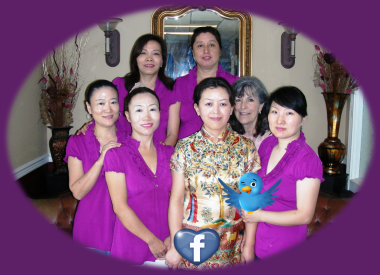What is the central figure wearing?
Using the image, provide a concise answer in one word or a short phrase.

Traditional Chinese dress